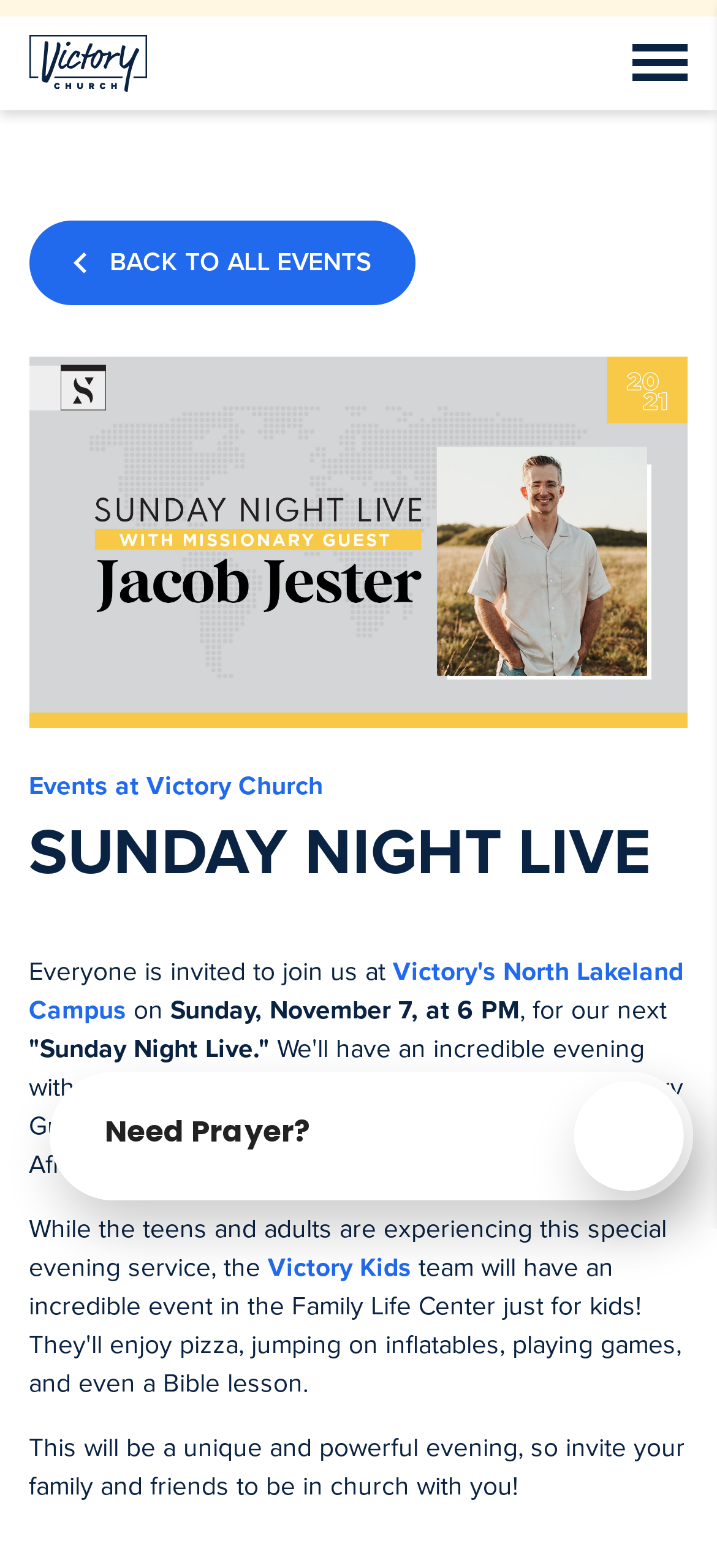What is provided for teens and adults during the event?
Examine the screenshot and reply with a single word or phrase.

worship and a challenging message